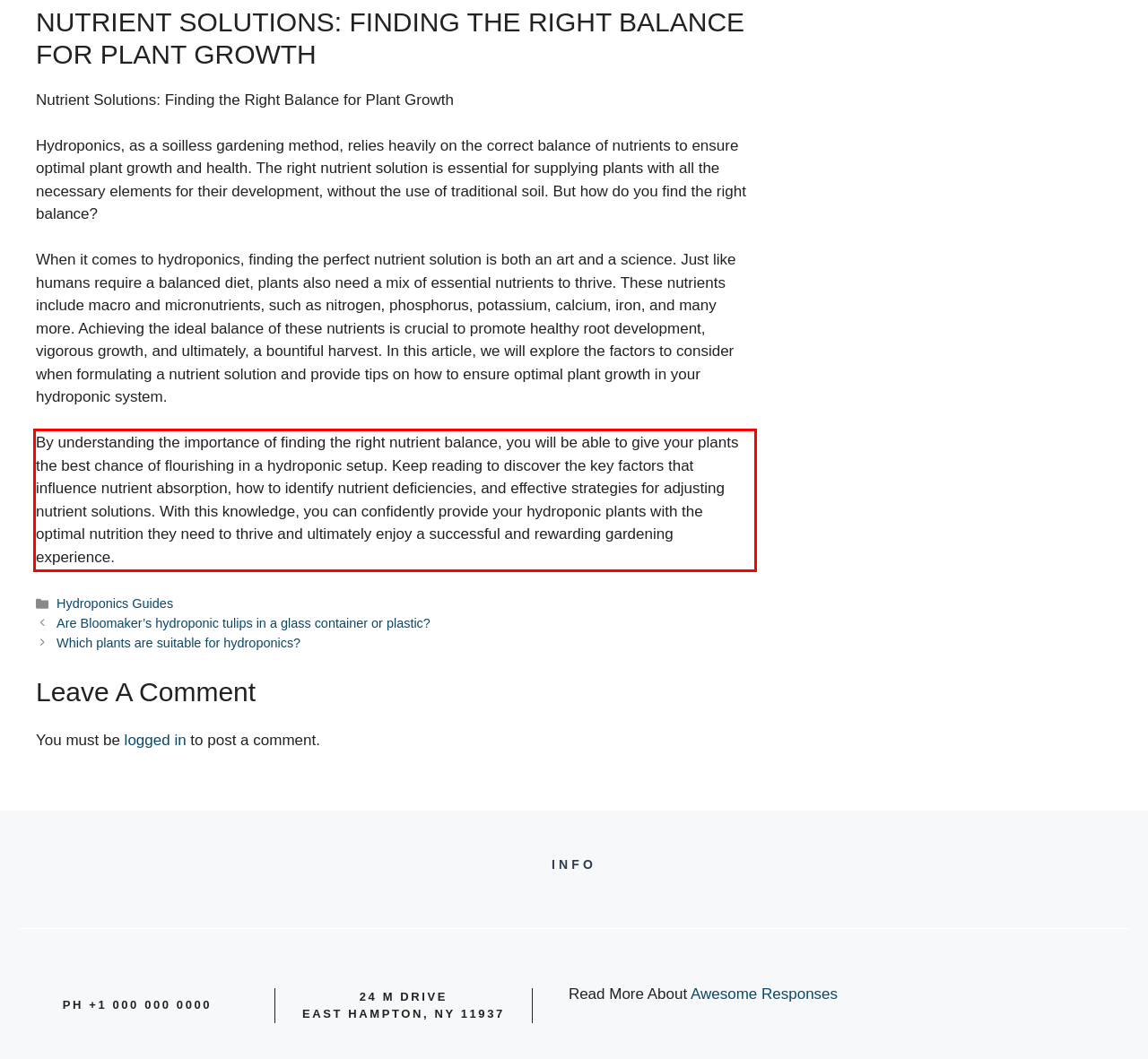Given the screenshot of a webpage, identify the red rectangle bounding box and recognize the text content inside it, generating the extracted text.

By understanding the importance of finding the right nutrient balance, you will be able to give your plants the best chance of flourishing in a hydroponic setup. Keep reading to discover the key factors that influence nutrient absorption, how to identify nutrient deficiencies, and effective strategies for adjusting nutrient solutions. With this knowledge, you can confidently provide your hydroponic plants with the optimal nutrition they need to thrive and ultimately enjoy a successful and rewarding gardening experience.